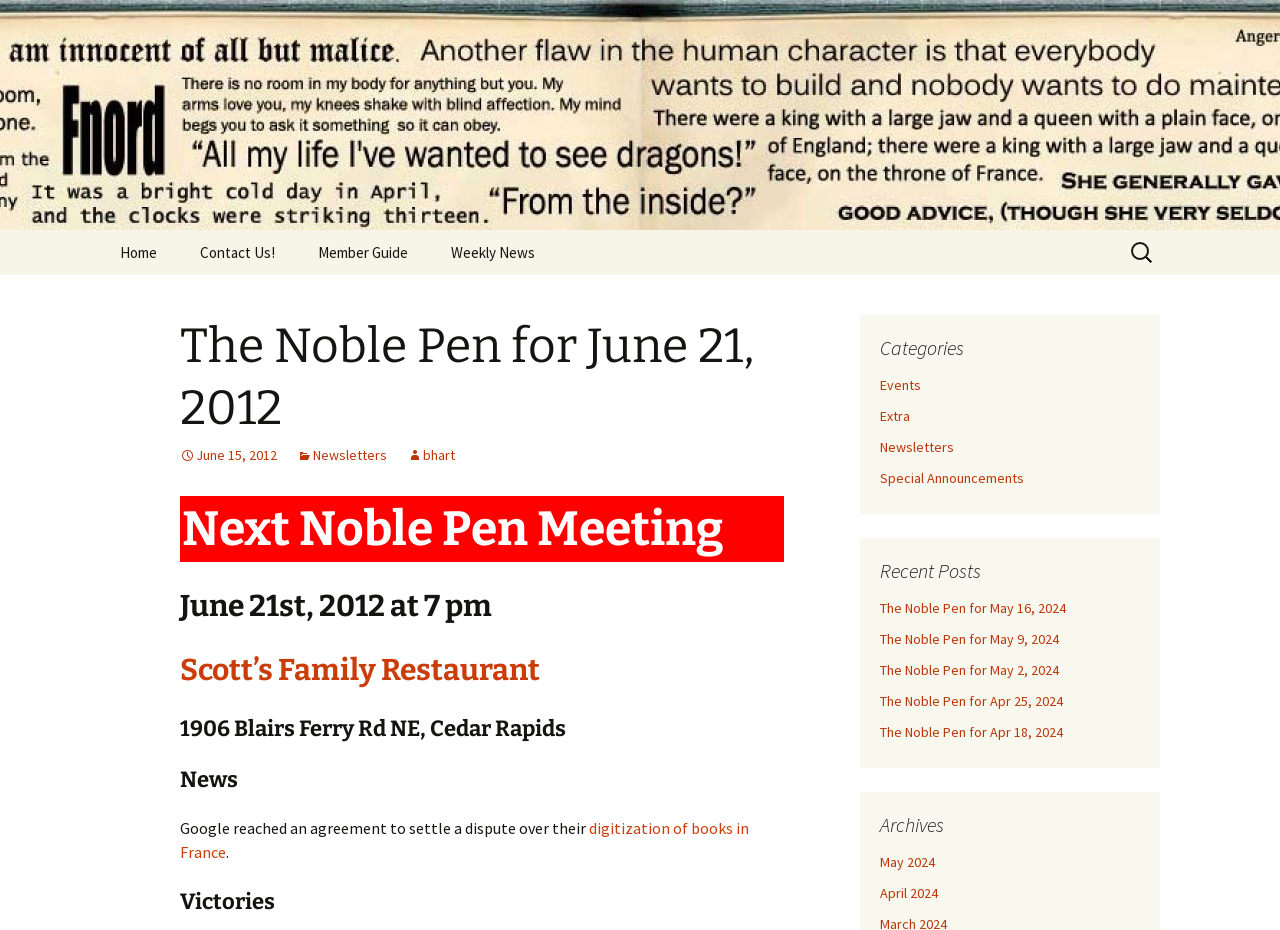Based on the element description "Noble Pen", predict the bounding box coordinates of the UI element.

[0.078, 0.0, 0.922, 0.247]